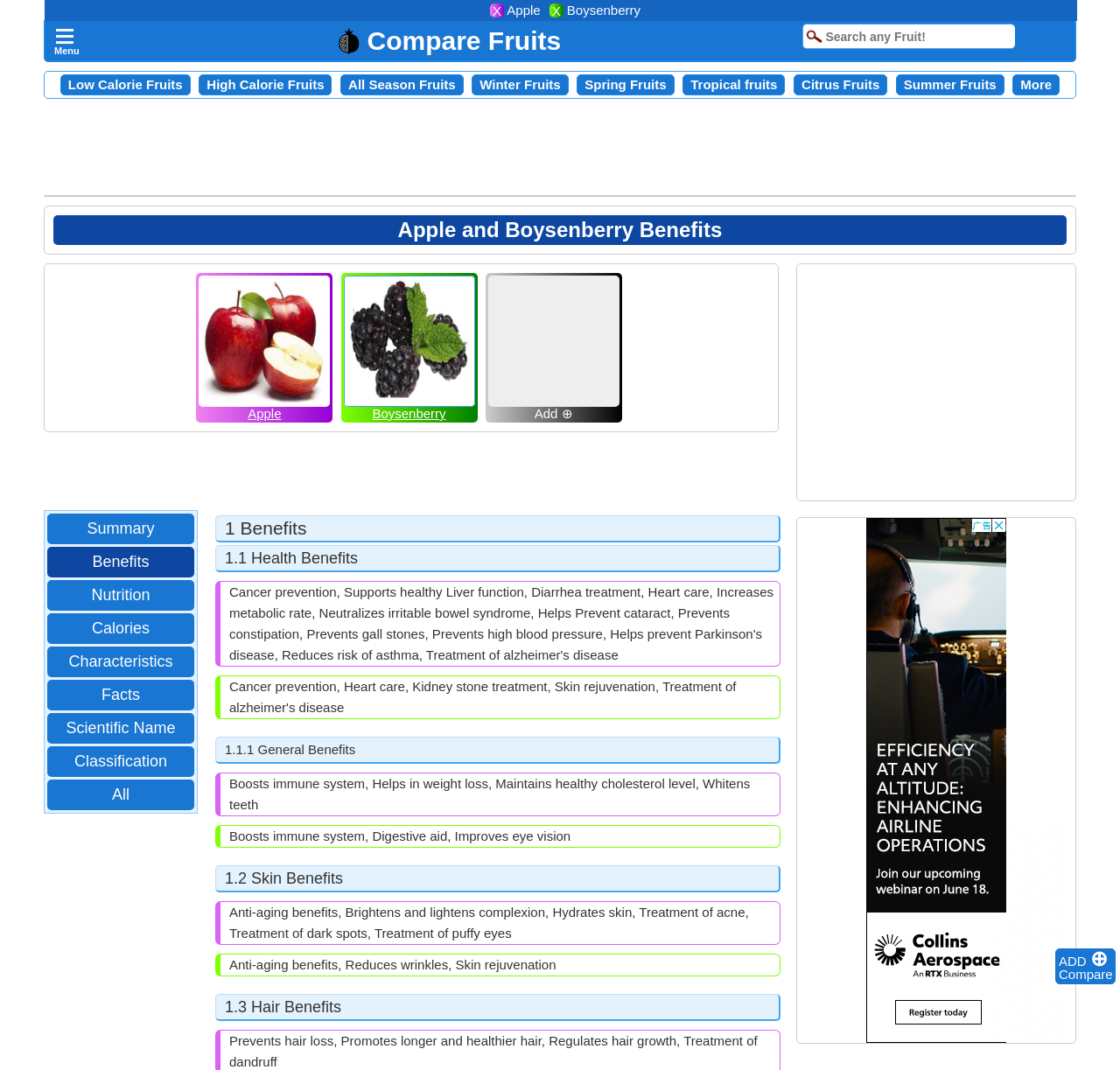How many advertisements are on the webpage?
Look at the image and answer with only one word or phrase.

3